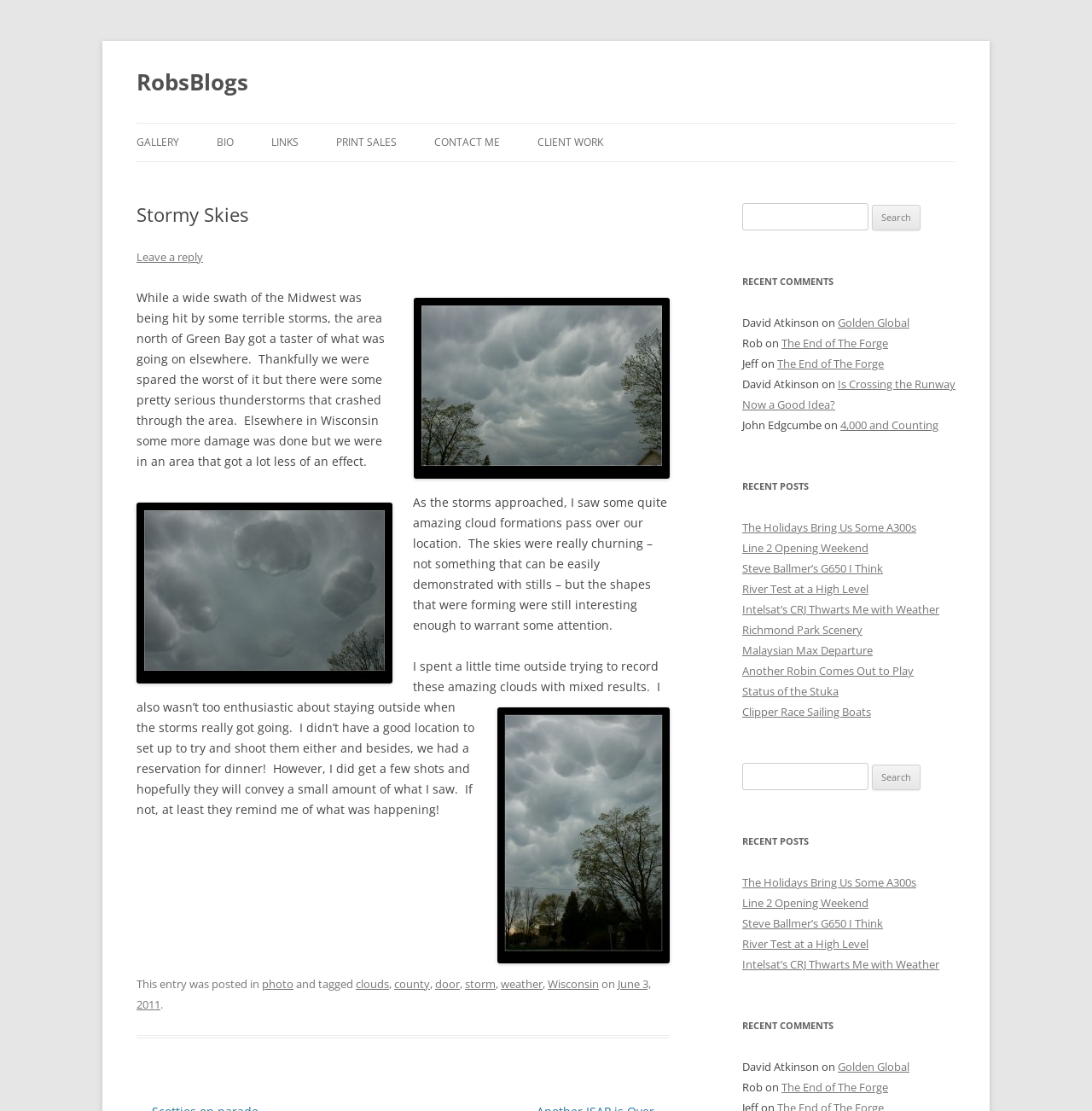Give a detailed overview of the webpage's appearance and contents.

The webpage is a blog post titled "Stormy Skies" on a website called "RobsBlogs". At the top of the page, there is a heading with the website's name, followed by a link to skip to the content. Below that, there are several links to different sections of the website, including a gallery, bio, links, print sales, contact information, and client work.

The main content of the page is an article about stormy skies, with a heading and several paragraphs of text. The article is accompanied by three images, which are scattered throughout the text. The text describes the author's experience with storms in the Midwest and their attempts to capture the clouds with their camera.

Below the article, there is a footer section with links to related categories and tags, as well as a timestamp for when the post was published.

To the right of the article, there is a sidebar with several sections. At the top, there is a search bar with a label and a button. Below that, there is a section titled "Post navigation" with no content. Next, there is a section titled "Recent comments" with a list of five comments from different users, each with a link to the post they commented on. Following that, there is a section titled "Recent posts" with a list of ten links to other blog posts on the website.

Overall, the webpage has a simple and clean design, with a focus on the main article and supporting content in the sidebar.